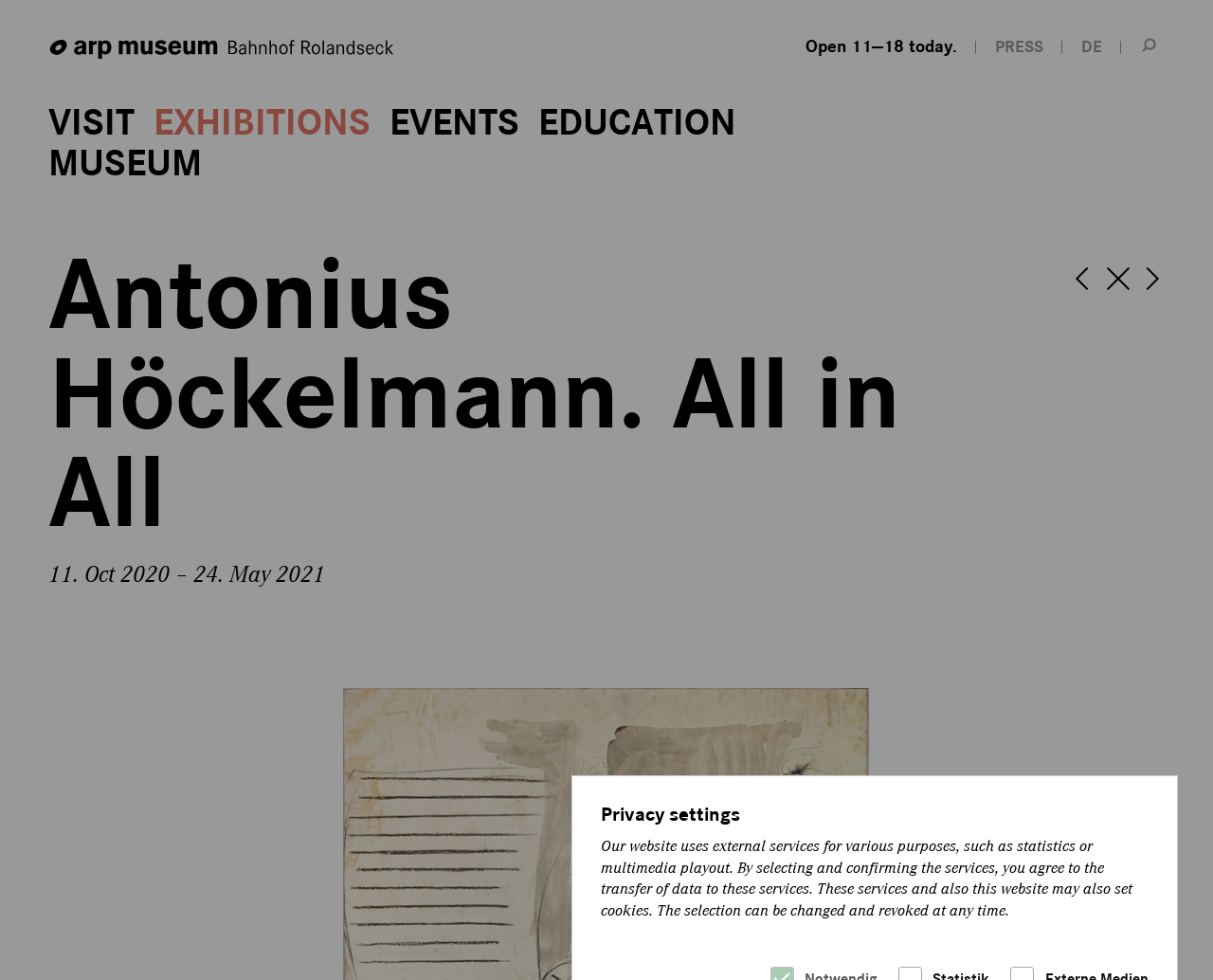Can you pinpoint the bounding box coordinates for the clickable element required for this instruction: "Click on 'Oxfam'"? The coordinates should be four float numbers between 0 and 1, i.e., [left, top, right, bottom].

None